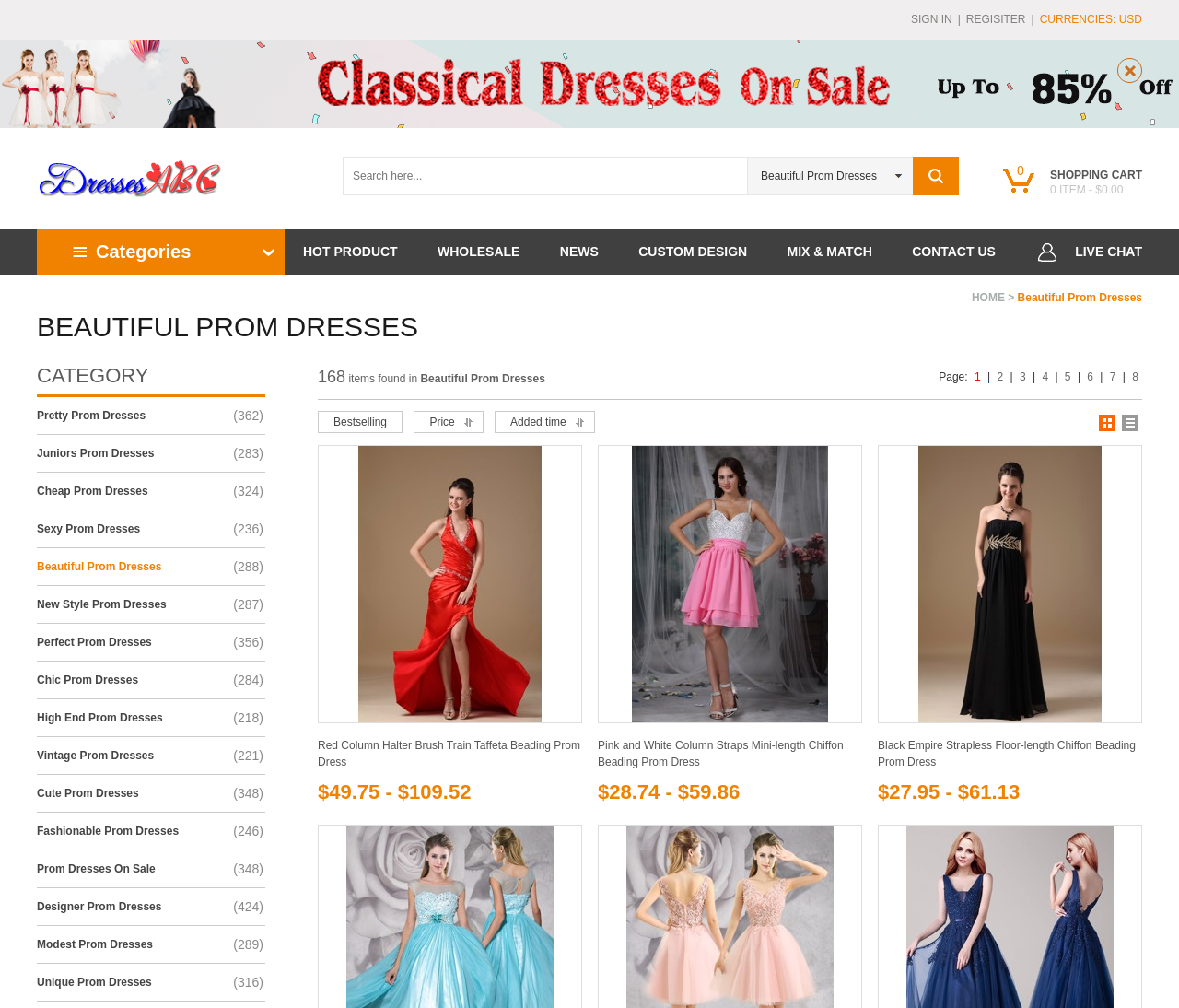Identify the bounding box coordinates of the section to be clicked to complete the task described by the following instruction: "Browse categories". The coordinates should be four float numbers between 0 and 1, formatted as [left, top, right, bottom].

[0.031, 0.227, 0.241, 0.273]